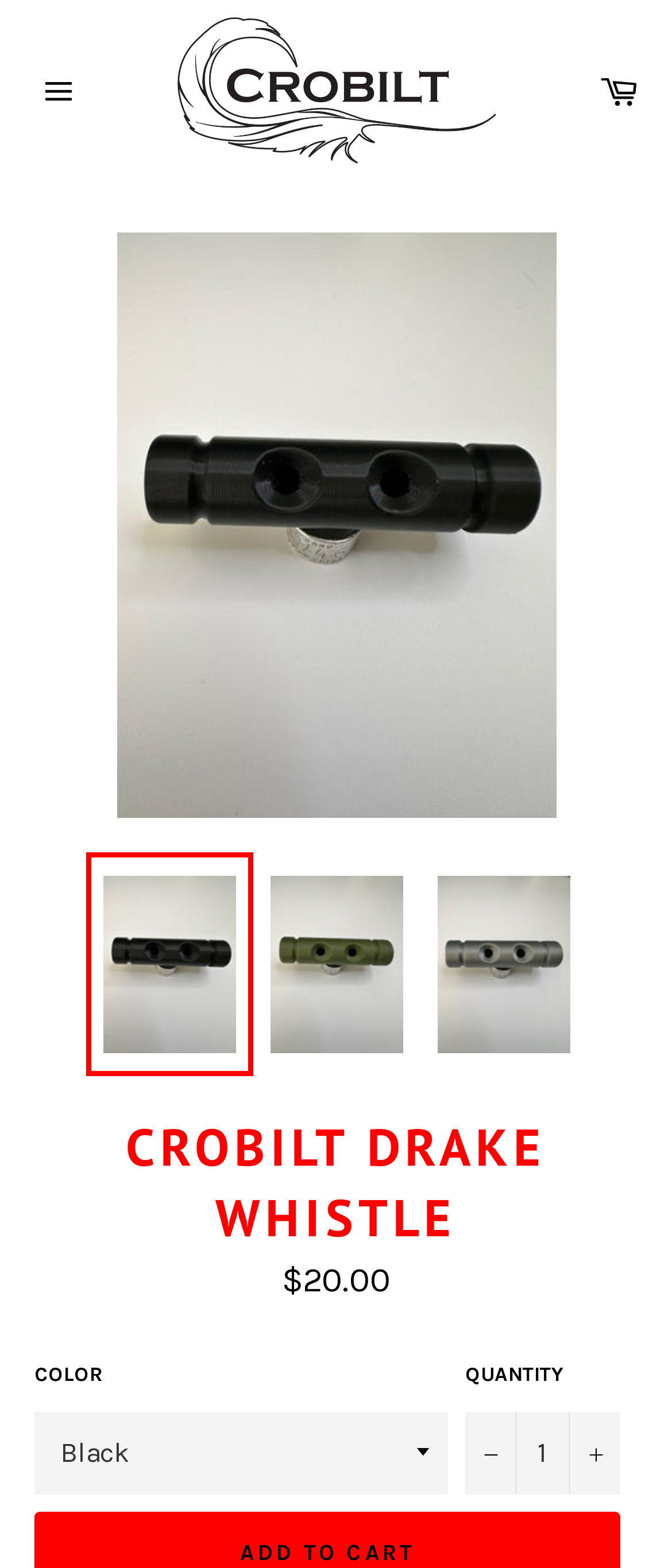From the element description: "Cart", extract the bounding box coordinates of the UI element. The coordinates should be expressed as four float numbers between 0 and 1, in the order [left, top, right, bottom].

[0.867, 0.035, 0.974, 0.081]